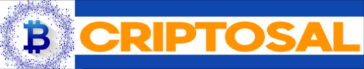Give an in-depth summary of the scene depicted in the image.

The image features the logo of "Criptosal," a platform focused on cryptocurrency and blockchain news. The logo prominently includes a stylized bitcoin symbol, surrounded by a splash of blue particles, suggesting innovation and dynamism within the crypto space. The word "CRIPTOSAL" is displayed in bold, orange letters, emphasizing its identity. This visual branding reflects Criptosal's commitment to providing timely information and insights into the decentralized finance landscape, particularly concerning developments on platforms like Polkadot and Kusama.